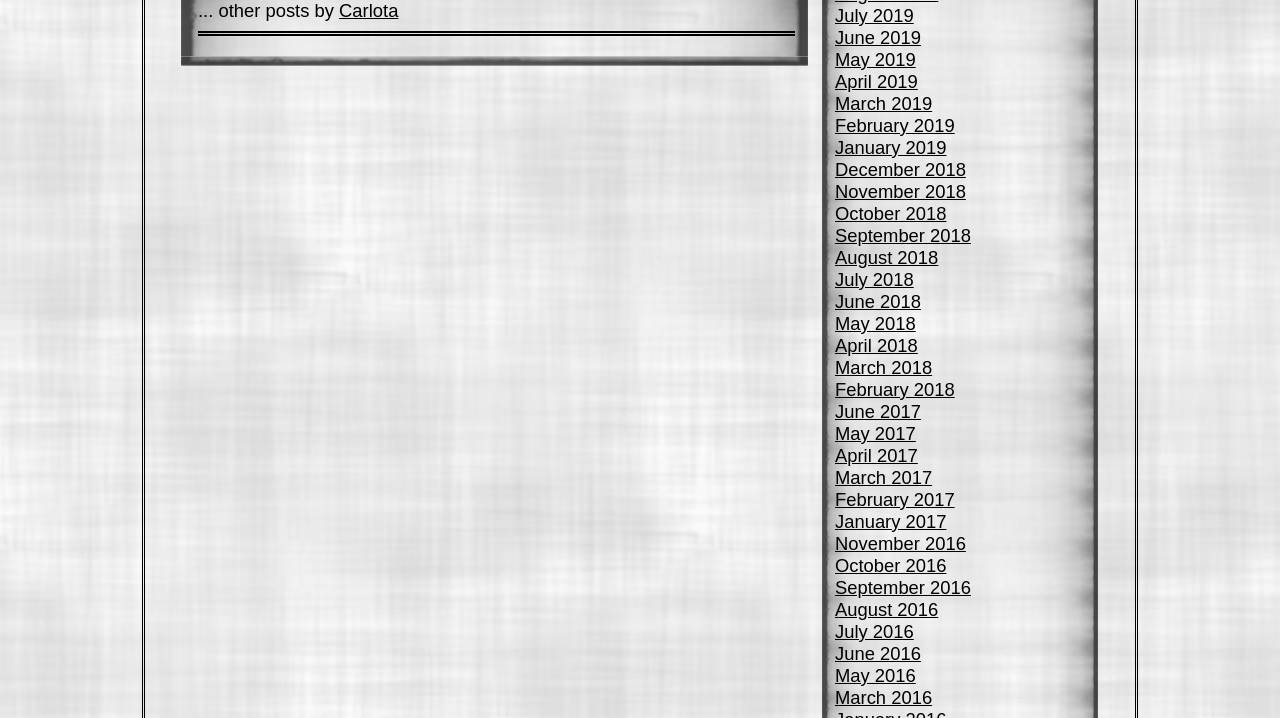Give a succinct answer to this question in a single word or phrase: 
How many months are listed on the webpage?

24